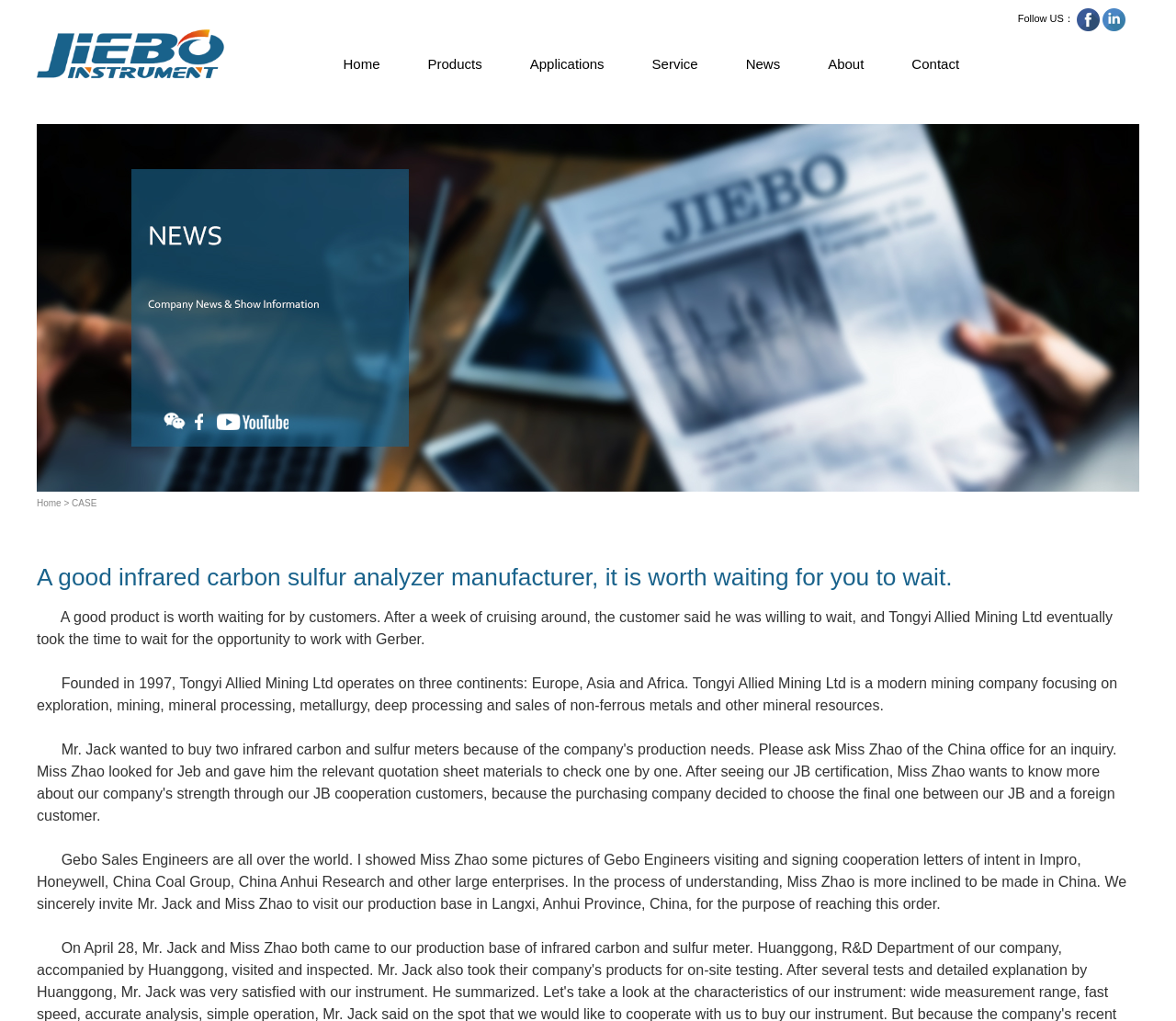Where is the company's production base located?
Look at the image and respond to the question as thoroughly as possible.

According to the webpage content, specifically the last paragraph, it is mentioned that the company sincerely invites Mr. Jack and Miss Zhao to visit their production base in Langxi, Anhui Province, China.